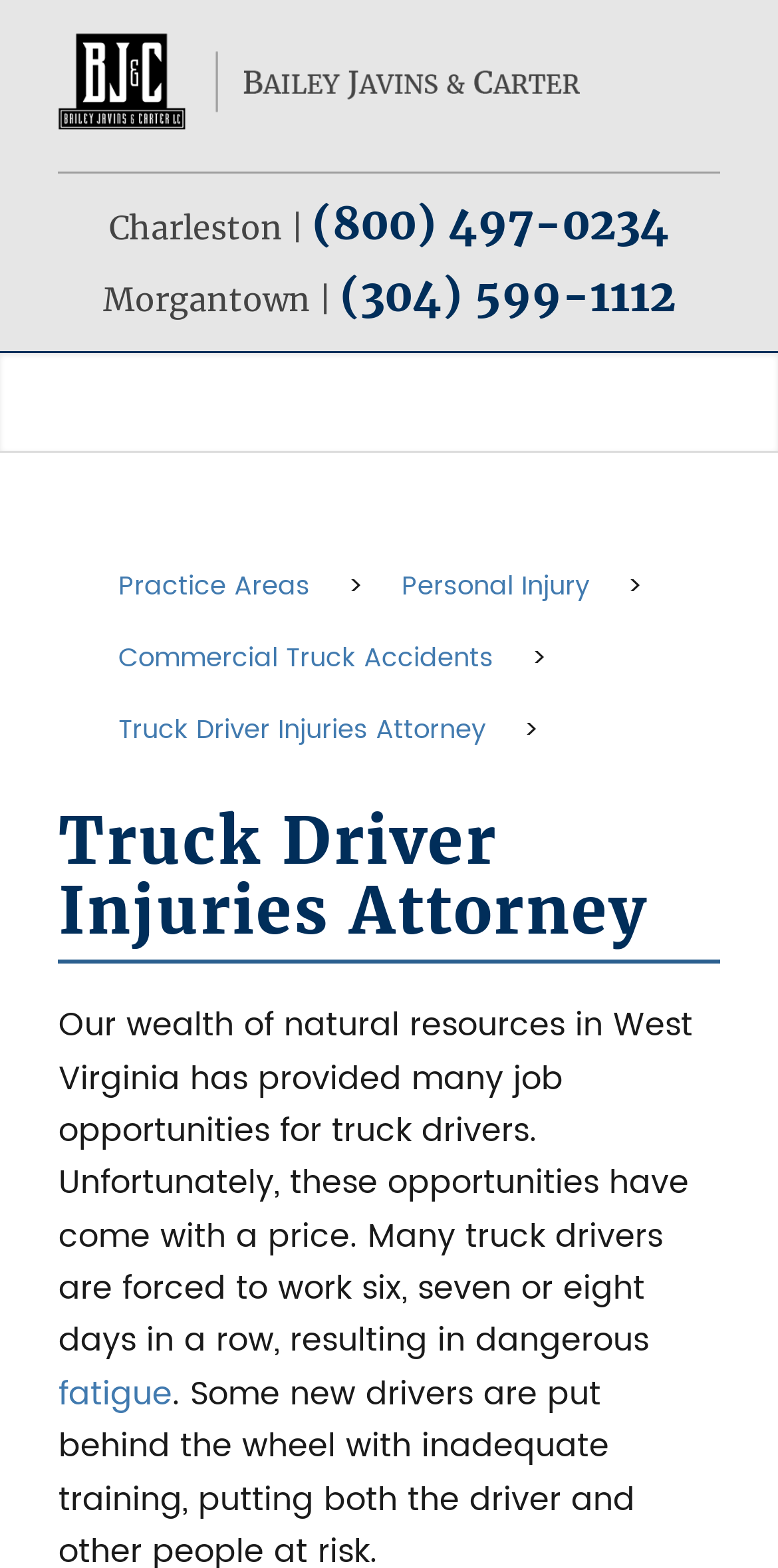Please indicate the bounding box coordinates of the element's region to be clicked to achieve the instruction: "Call (800) 497-0234". Provide the coordinates as four float numbers between 0 and 1, i.e., [left, top, right, bottom].

[0.401, 0.132, 0.86, 0.158]